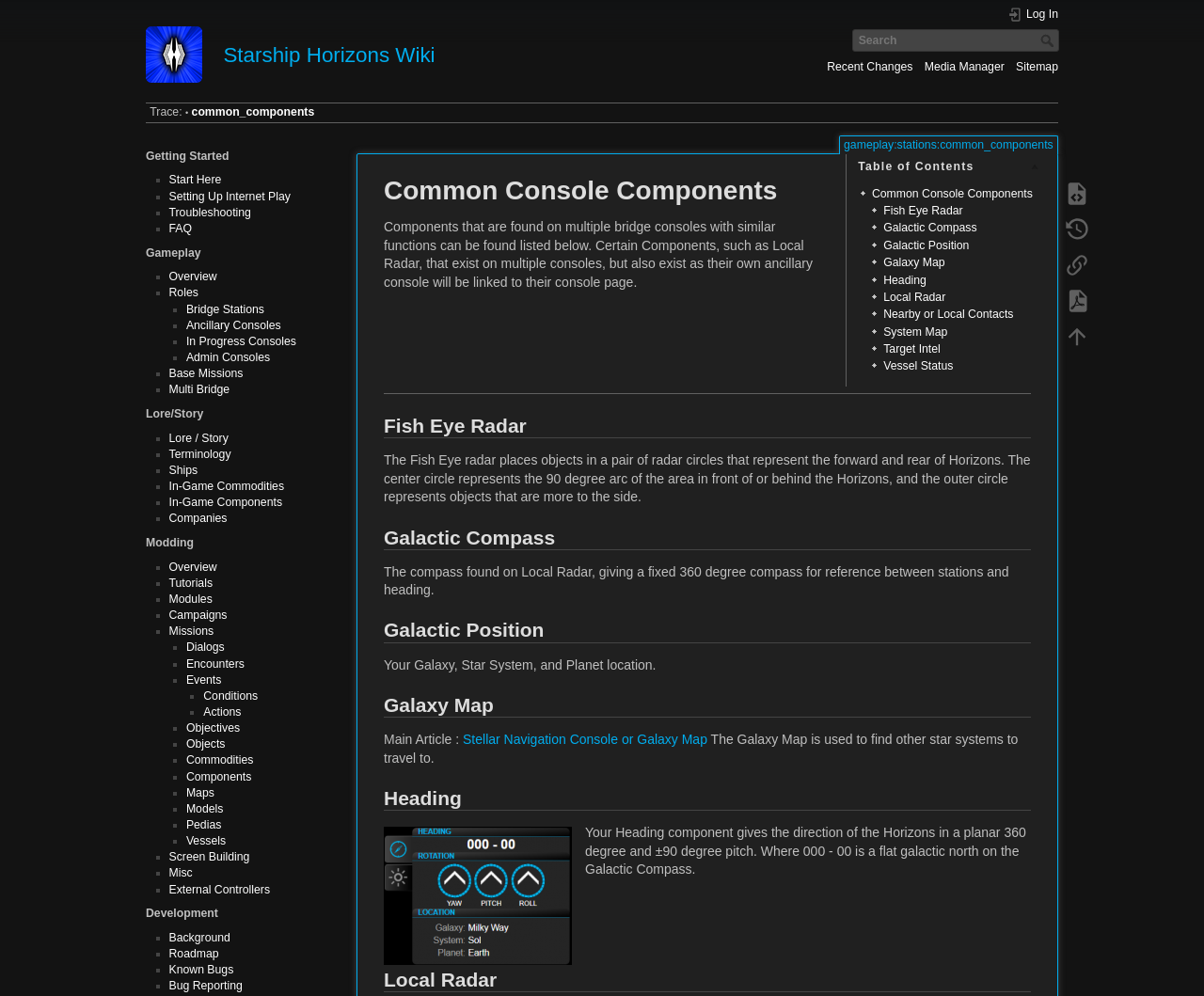Please predict the bounding box coordinates (top-left x, top-left y, bottom-right x, bottom-right y) for the UI element in the screenshot that fits the description: In Progress Consoles

[0.155, 0.336, 0.246, 0.349]